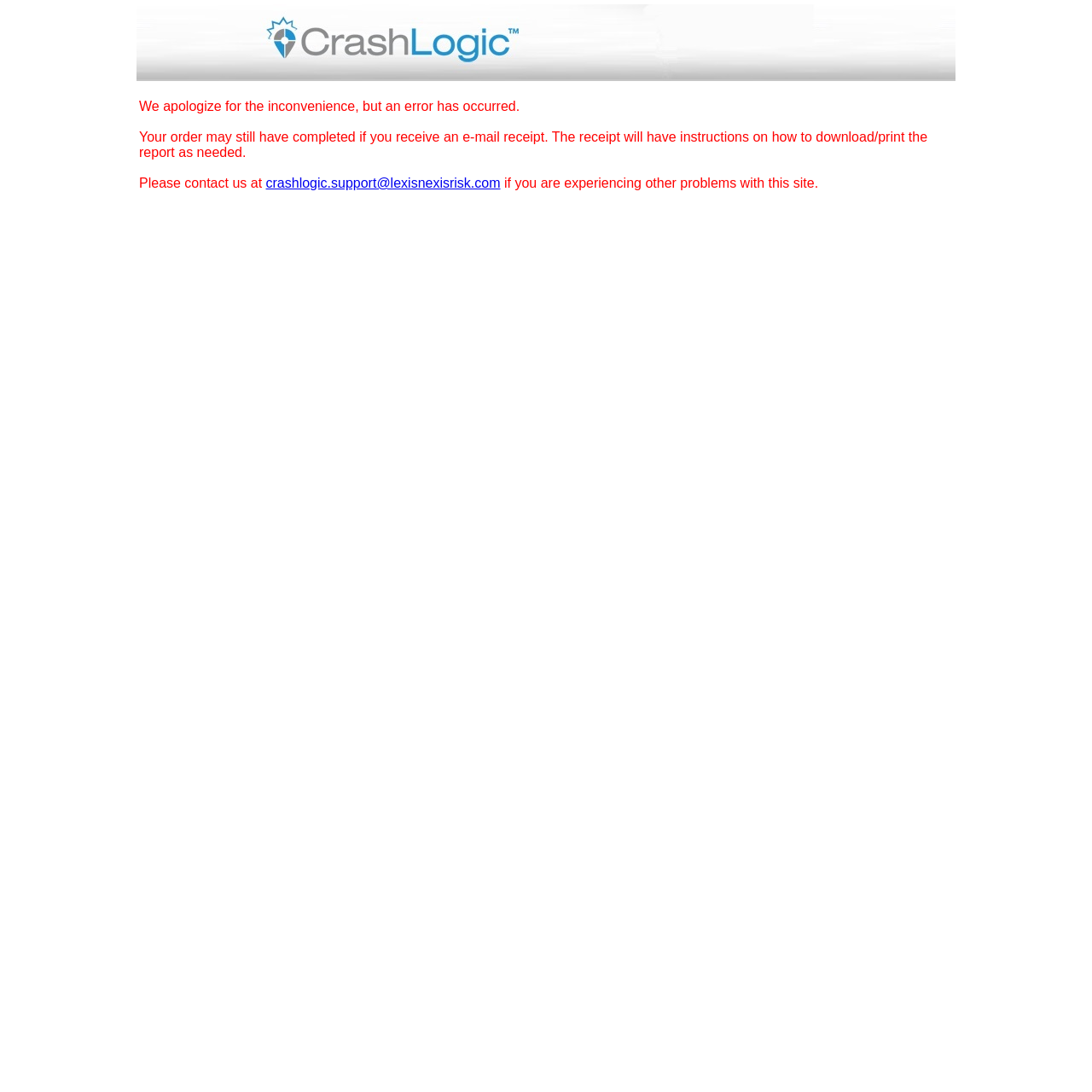Use a single word or phrase to answer the question:
What is the website's logo?

CrashLogic.com